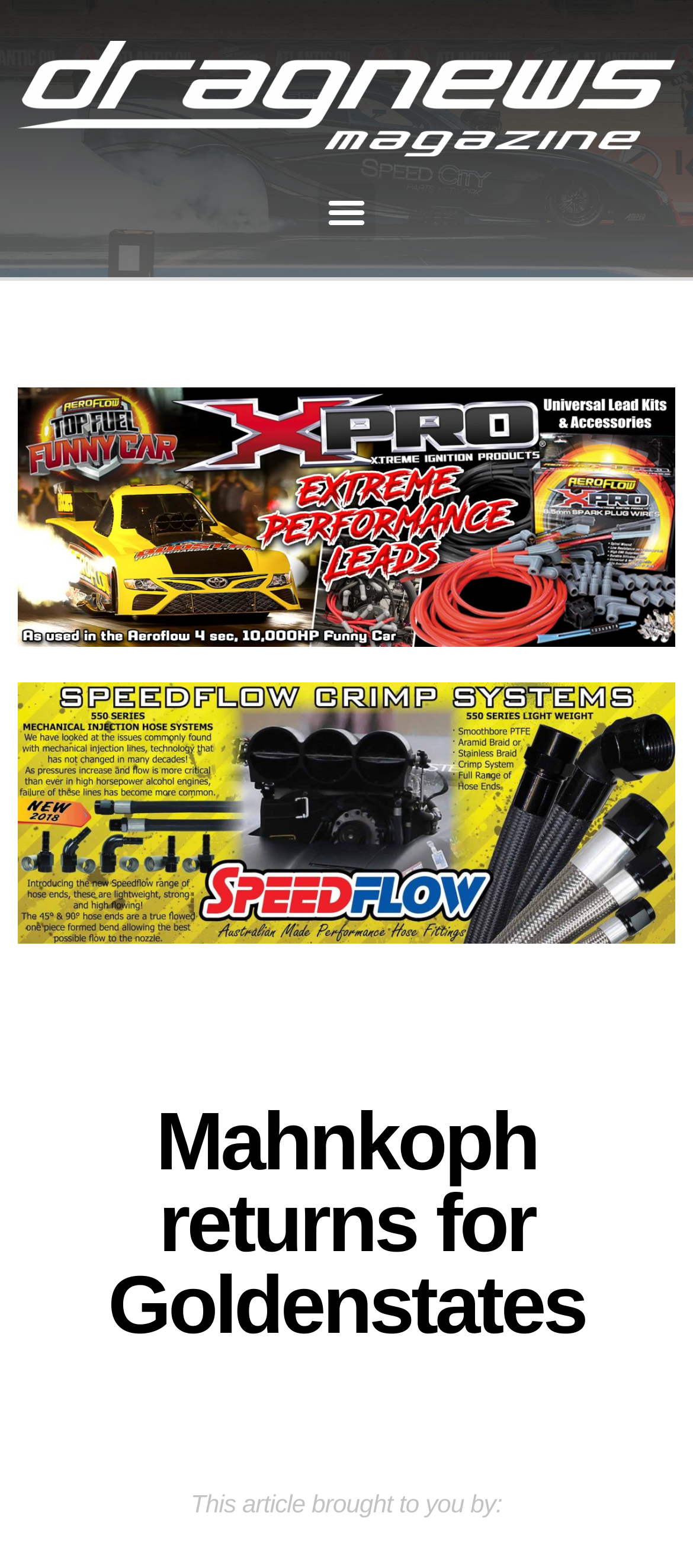Provide the bounding box coordinates of the HTML element described as: "Menu". The bounding box coordinates should be four float numbers between 0 and 1, i.e., [left, top, right, bottom].

[0.458, 0.116, 0.542, 0.154]